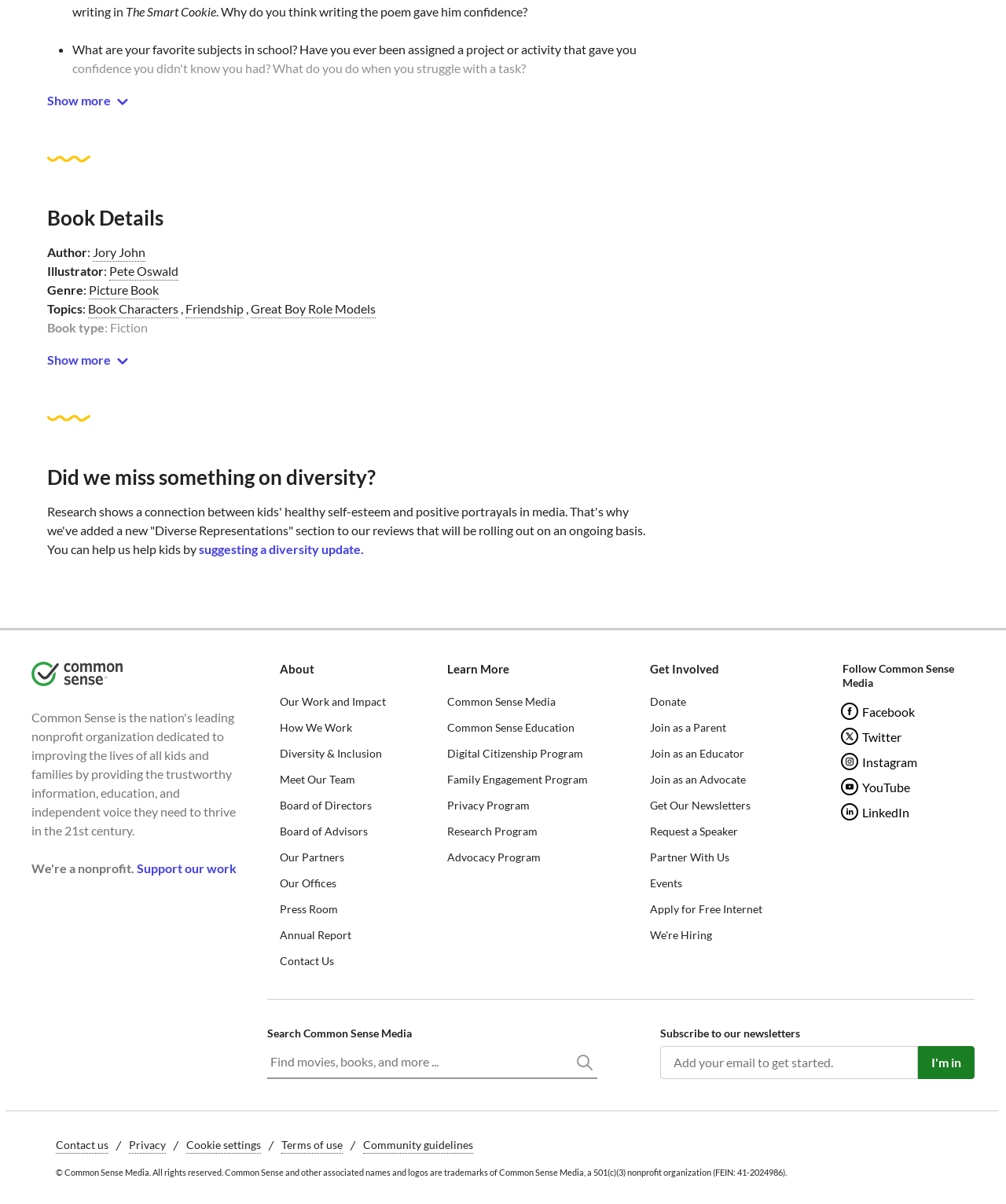Could you find the bounding box coordinates of the clickable area to complete this instruction: "Click the 'Facebook' link"?

[0.835, 0.583, 0.909, 0.599]